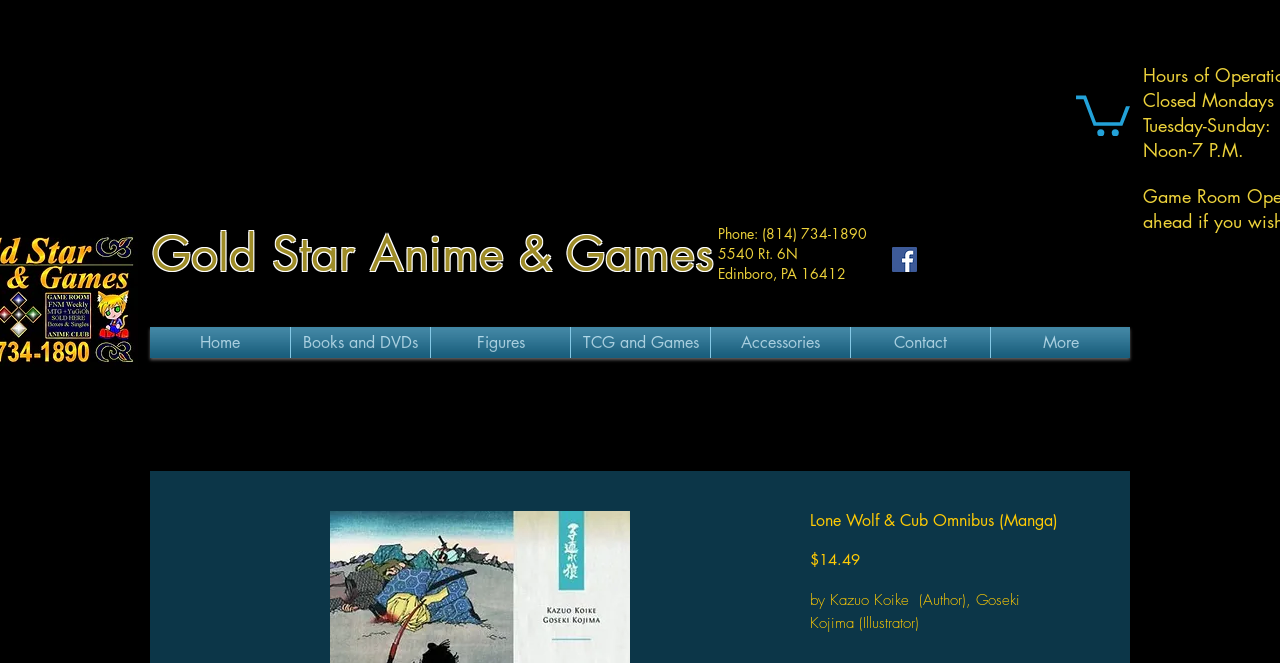Find the bounding box coordinates of the element to click in order to complete this instruction: "Contact Gold Star Anime & Games". The bounding box coordinates must be four float numbers between 0 and 1, denoted as [left, top, right, bottom].

[0.665, 0.493, 0.773, 0.54]